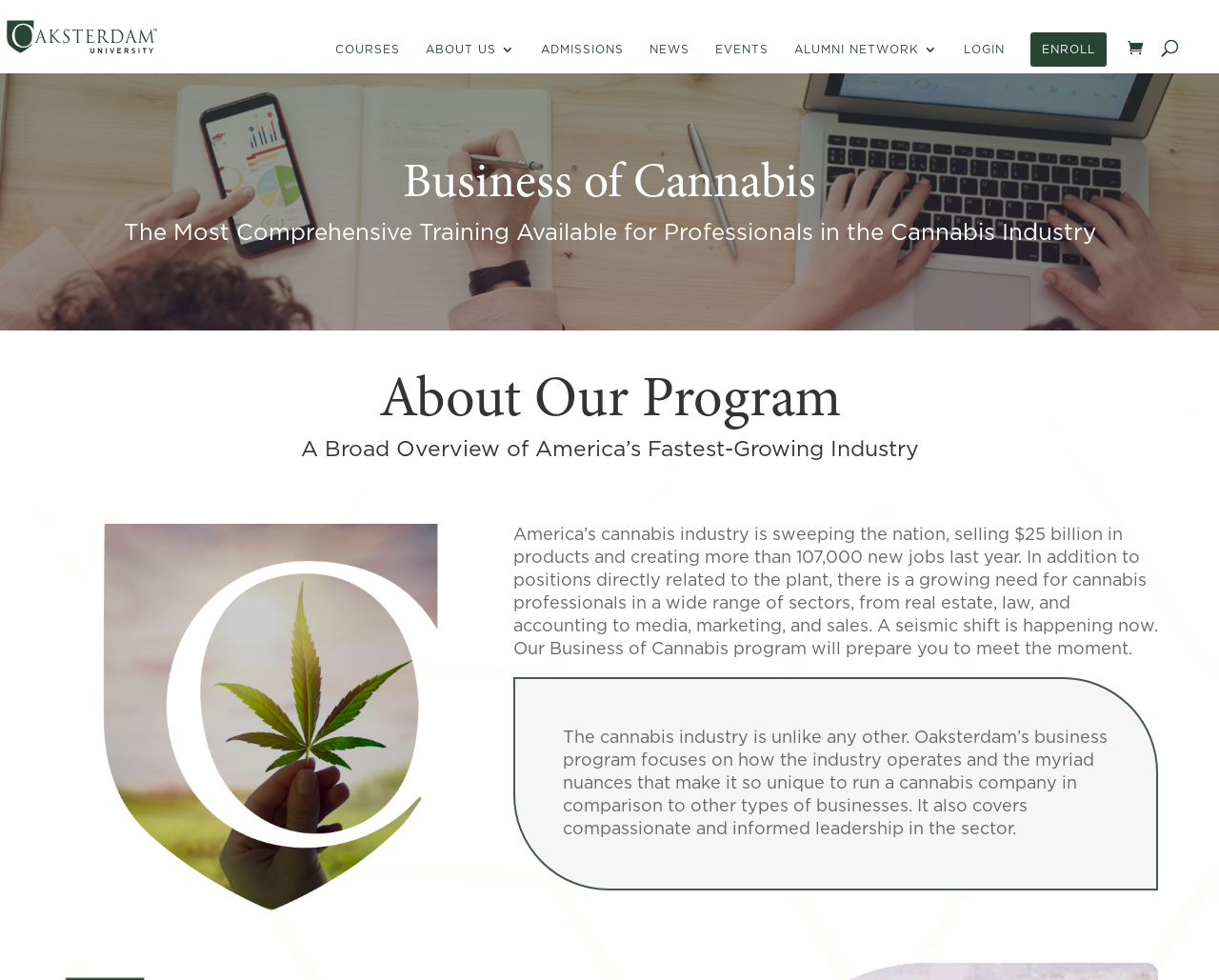Produce an extensive caption that describes everything on the webpage.

The webpage is about Oaksterdam University's Business of Cannabis Courses. At the top left, there is a link to Oaksterdam University accompanied by an image with the same name. Below this, there is a navigation menu with links to COURSES, ABOUT US 3, ADMISSIONS, NEWS, EVENTS, ALUMNI NETWORK 3, LOGIN, and ENROLL, arranged horizontally from left to right. 

On the right side of the navigation menu, there is a link to a cart. 

The main content of the webpage is divided into sections. The first section has a heading "Business of Cannabis" and a subheading that describes the comprehensive training available for professionals in the cannabis industry. 

Below this, there is another section with a heading "About Our Program" and a subheading that provides a broad overview of America's fastest-growing industry. 

To the right of these sections, there is a large image that takes up most of the vertical space. 

The main content continues with a paragraph of text that discusses the growth of the cannabis industry, including sales and job creation. This is followed by another paragraph that explains how Oaksterdam's business program prepares students to work in the industry, focusing on its unique nuances and the importance of compassionate leadership.